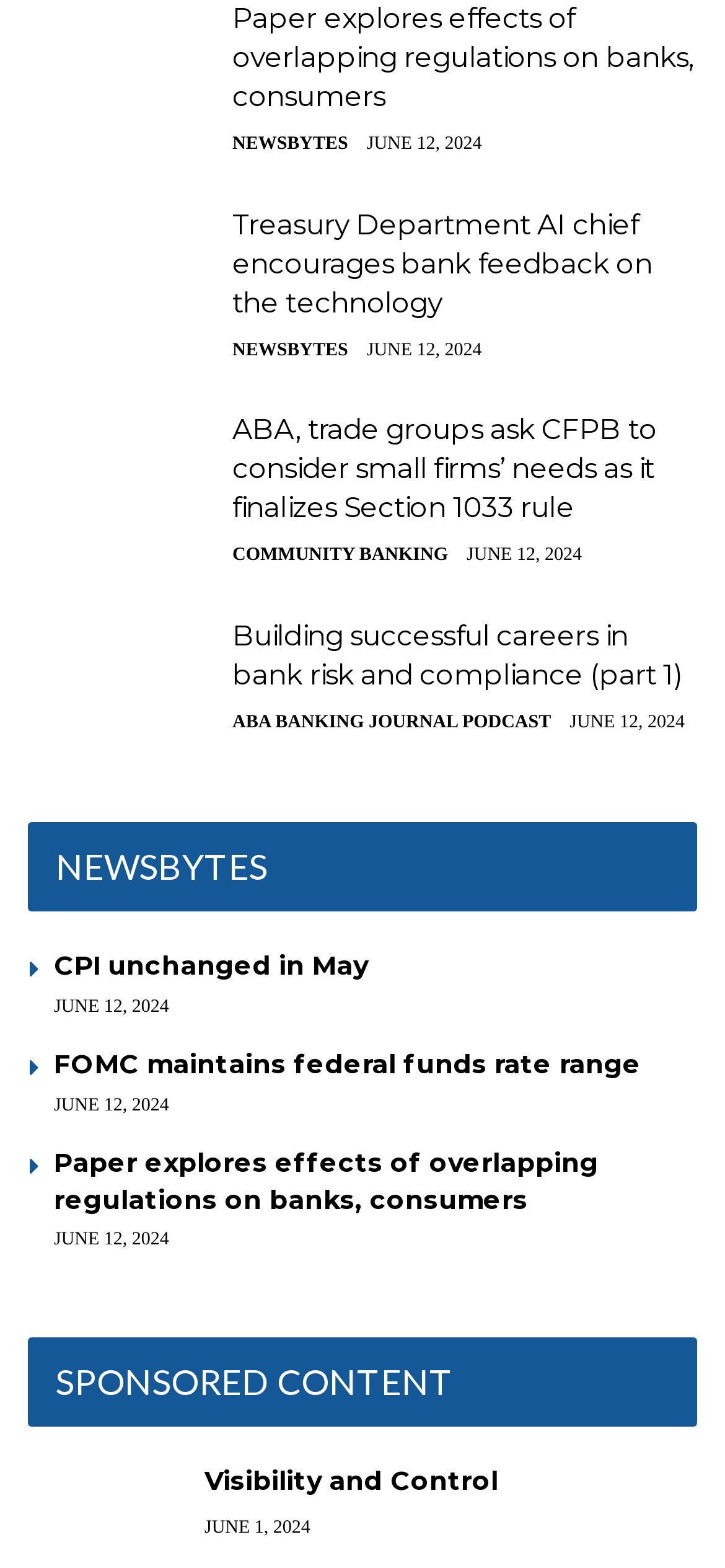Identify the bounding box coordinates of the clickable section necessary to follow the following instruction: "Click the Watch button". The coordinates should be presented as four float numbers from 0 to 1, i.e., [left, top, right, bottom].

None